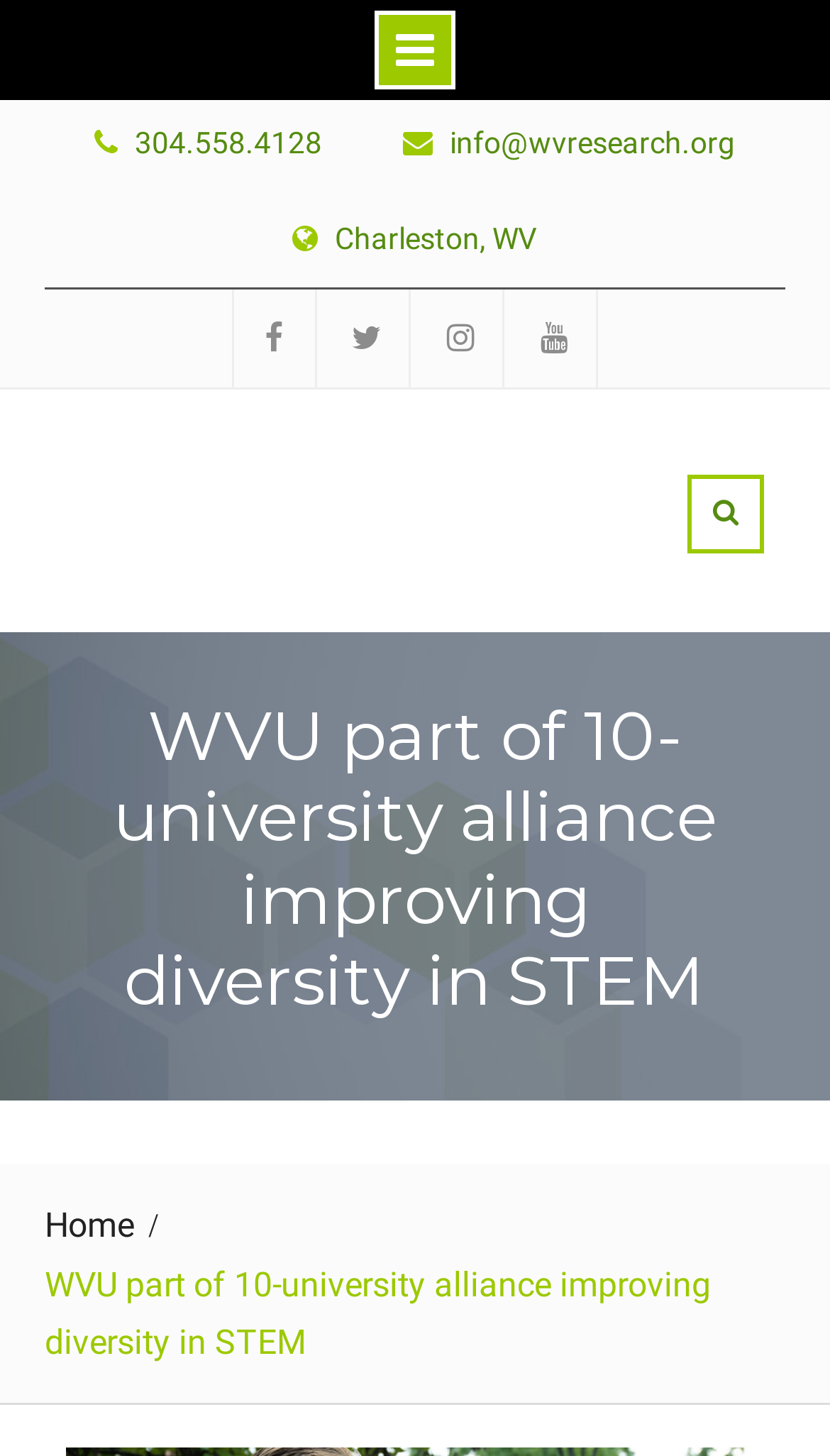Given the element description: "parent_node: Skip to content", predict the bounding box coordinates of the UI element it refers to, using four float numbers between 0 and 1, i.e., [left, top, right, bottom].

[0.0, 0.0, 1.0, 0.069]